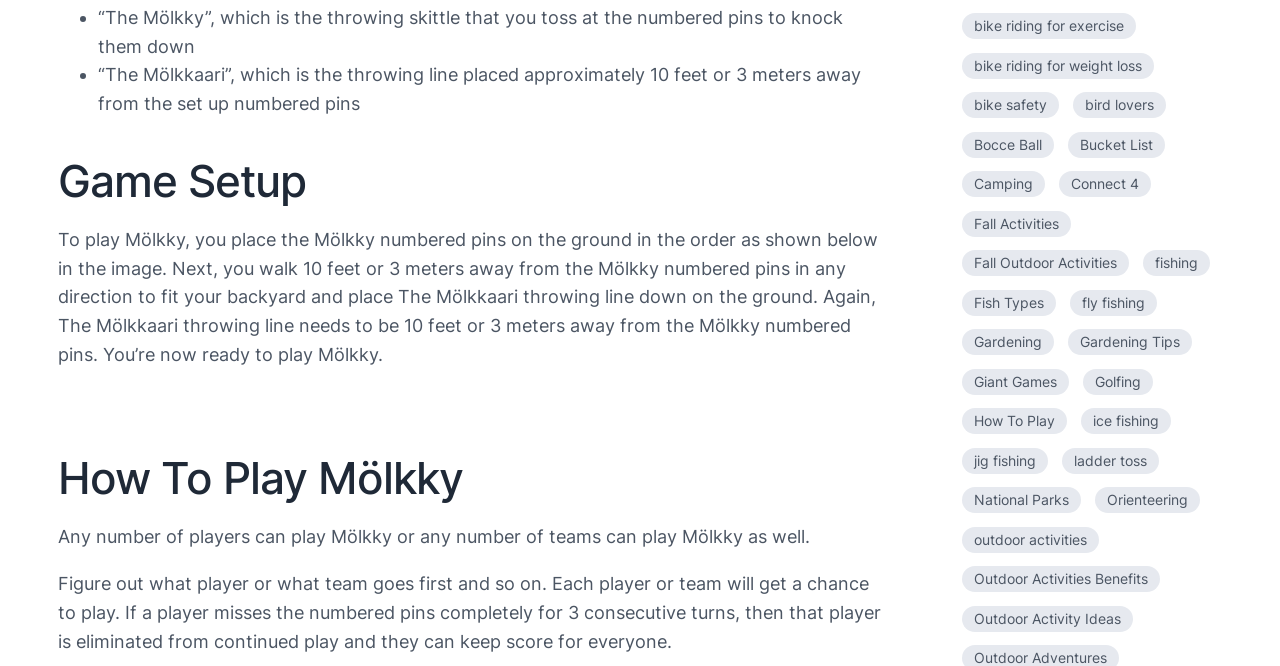How far away from the Mölkky numbered pins should the Mölkkaari throwing line be placed?
Based on the image, please offer an in-depth response to the question.

According to the text 'Next, you walk 10 feet or 3 meters away from the Mölkky numbered pins in any direction to fit your backyard and place The Mölkkaari throwing line down on the ground.', the Mölkkaari throwing line should be placed 10 feet or 3 meters away from the Mölkky numbered pins.